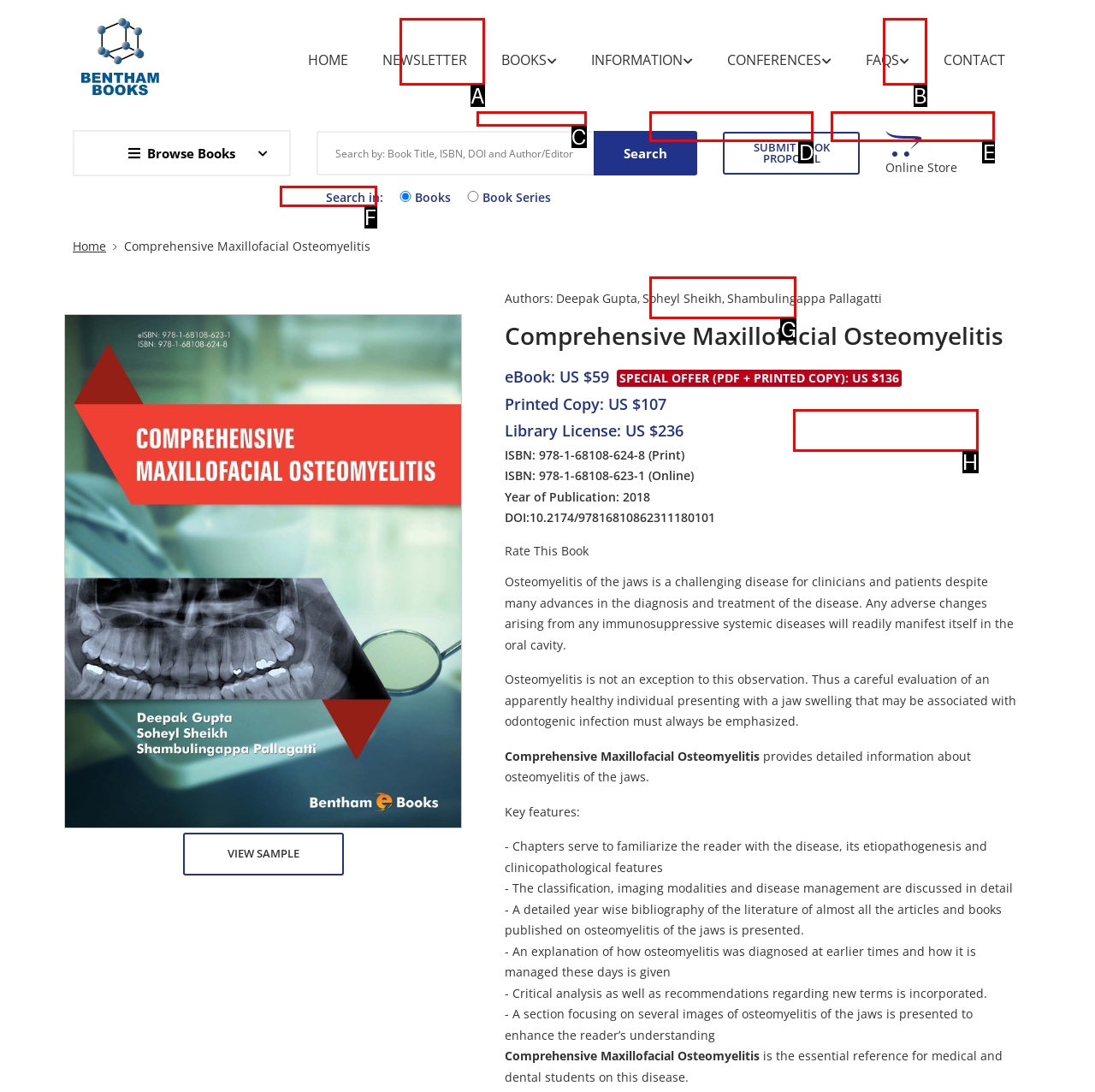Determine which HTML element matches the given description: Register for New Book Alert. Provide the corresponding option's letter directly.

G